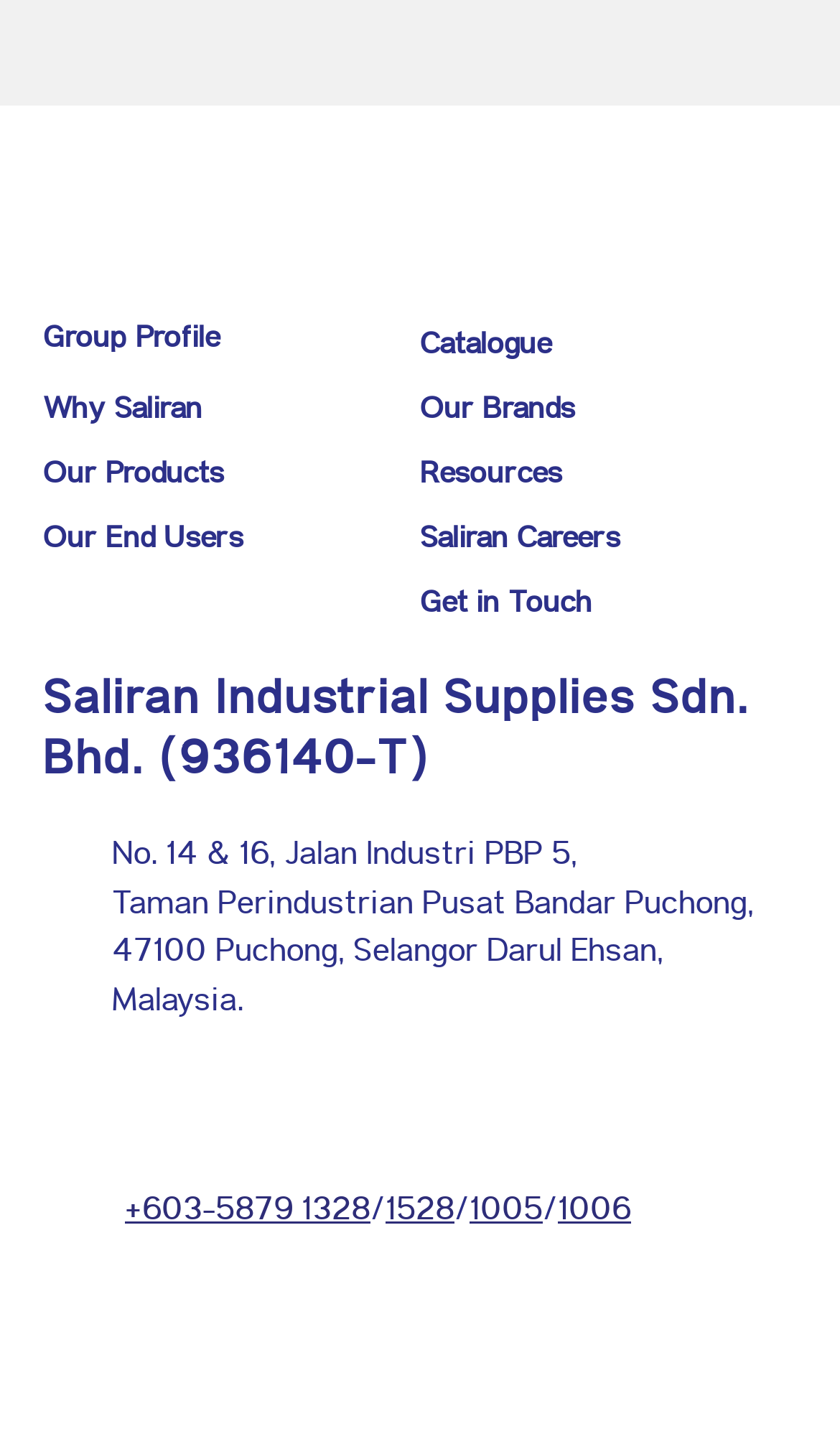Please give a short response to the question using one word or a phrase:
How many links are there in the top navigation menu?

8